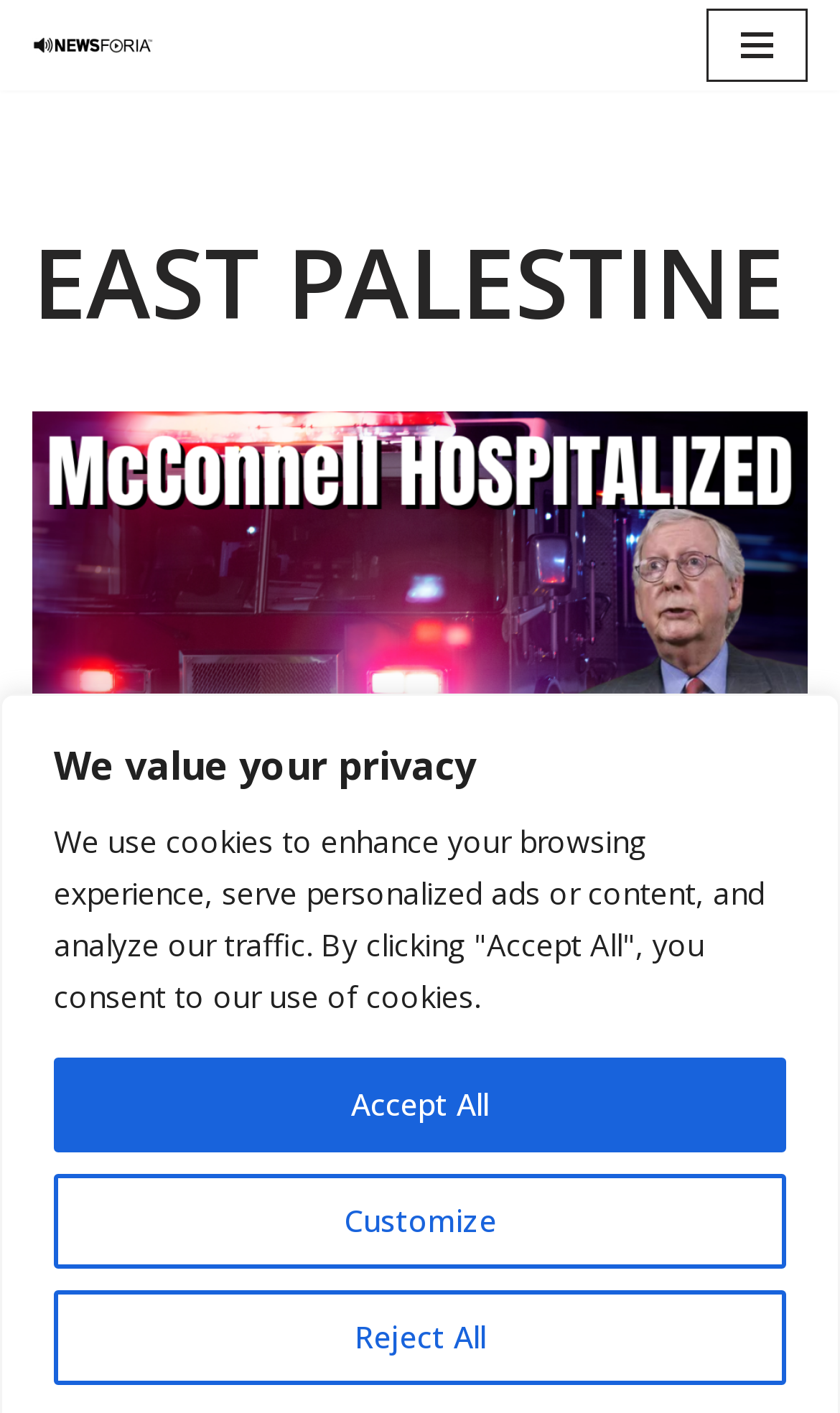Give an extensive and precise description of the webpage.

The webpage is about East Palestine news, specifically featuring an article about McConnell being hospitalized. At the top of the page, there is a heading that reads "We value your privacy" and a set of three buttons: "Customize", "Reject All", and "Accept All", which are aligned horizontally and positioned near the top-right corner of the page.

Below the privacy heading, there is a link to "Skip to content" at the very top-left corner of the page. Next to it, there is a link to "Newsforia" which serves as a logo or a navigation element. On the top-right corner, there is a button labeled "Navigation Menu".

The main content of the page is divided into sections, with a large heading "EAST PALESTINE" spanning across the top of the content area. Below this heading, there is a link to an article titled "McConnell Hospitalized – firstforia". This link is followed by a subheading with the same title, and then another link to the same article. 

To the right of the subheading, there is a timestamp indicating that the article was published on "March 9, 2023". The overall layout of the page suggests a news article or blog post with a clear hierarchy of headings and links.